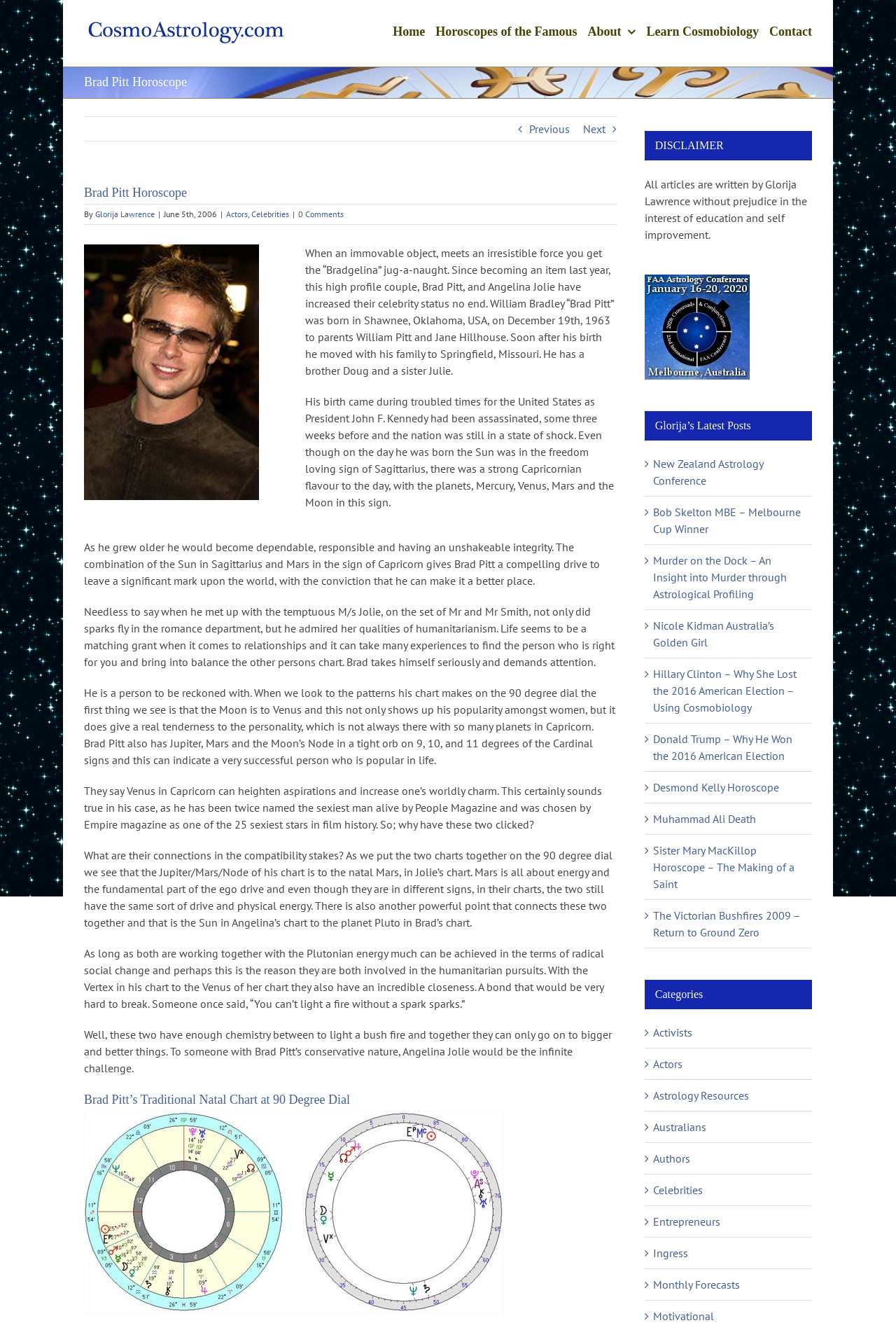Determine the bounding box coordinates for the region that must be clicked to execute the following instruction: "View Brad Pitt's horoscope".

[0.094, 0.184, 0.289, 0.376]